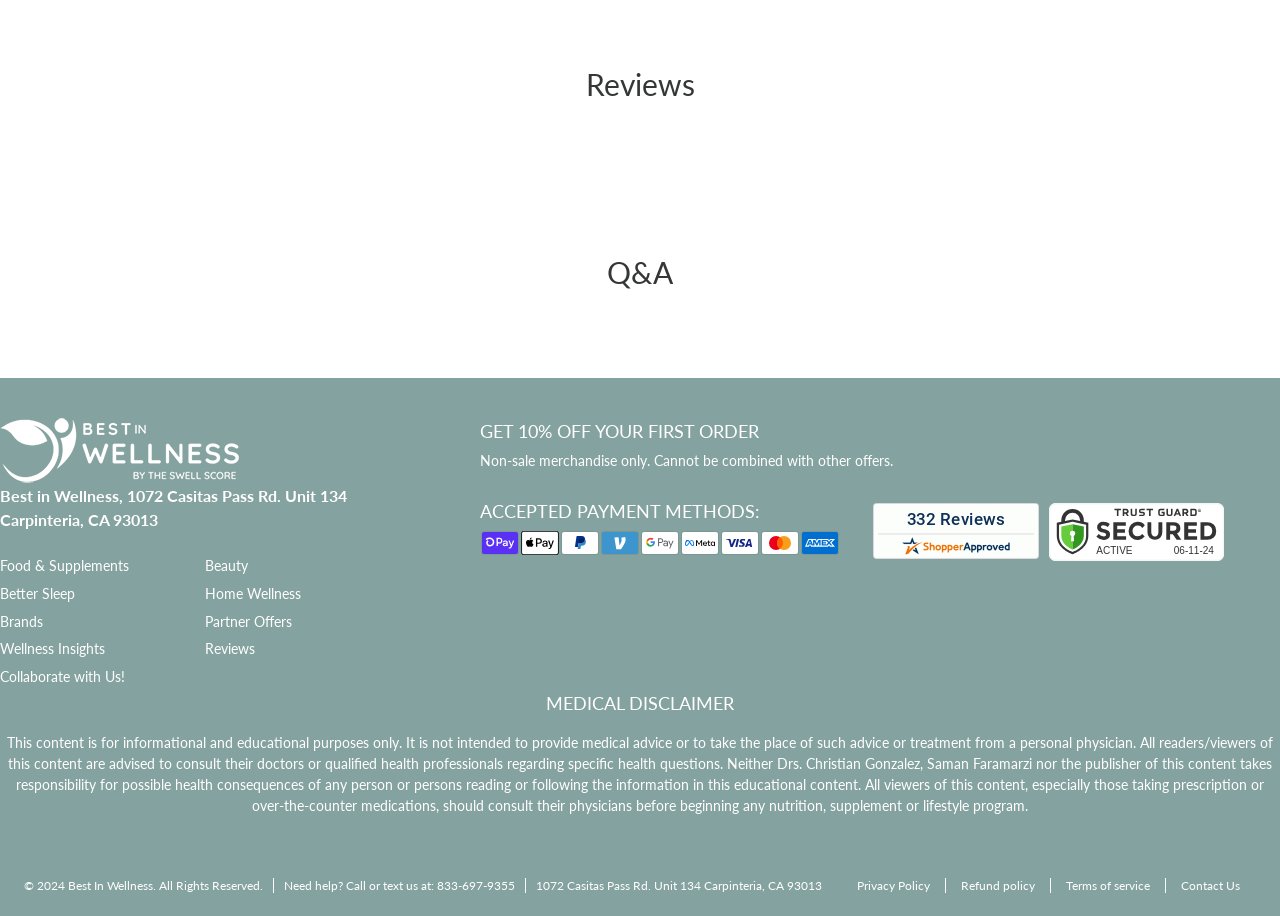What is the disclaimer about?
Kindly answer the question with as much detail as you can.

I found the disclaimer by looking at the static text element that contains the disclaimer information, which is located at the bottom of the webpage. The disclaimer is about not providing medical advice and consulting a doctor before starting any nutrition or supplement program.